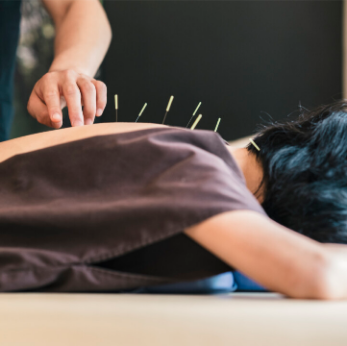How long has acupuncture been utilized?
Look at the screenshot and provide an in-depth answer.

Acupuncture has a rich history, with its origins dating back more than 3,500 years, making it an ancient practice that has been employed for centuries to promote holistic health and well-being.